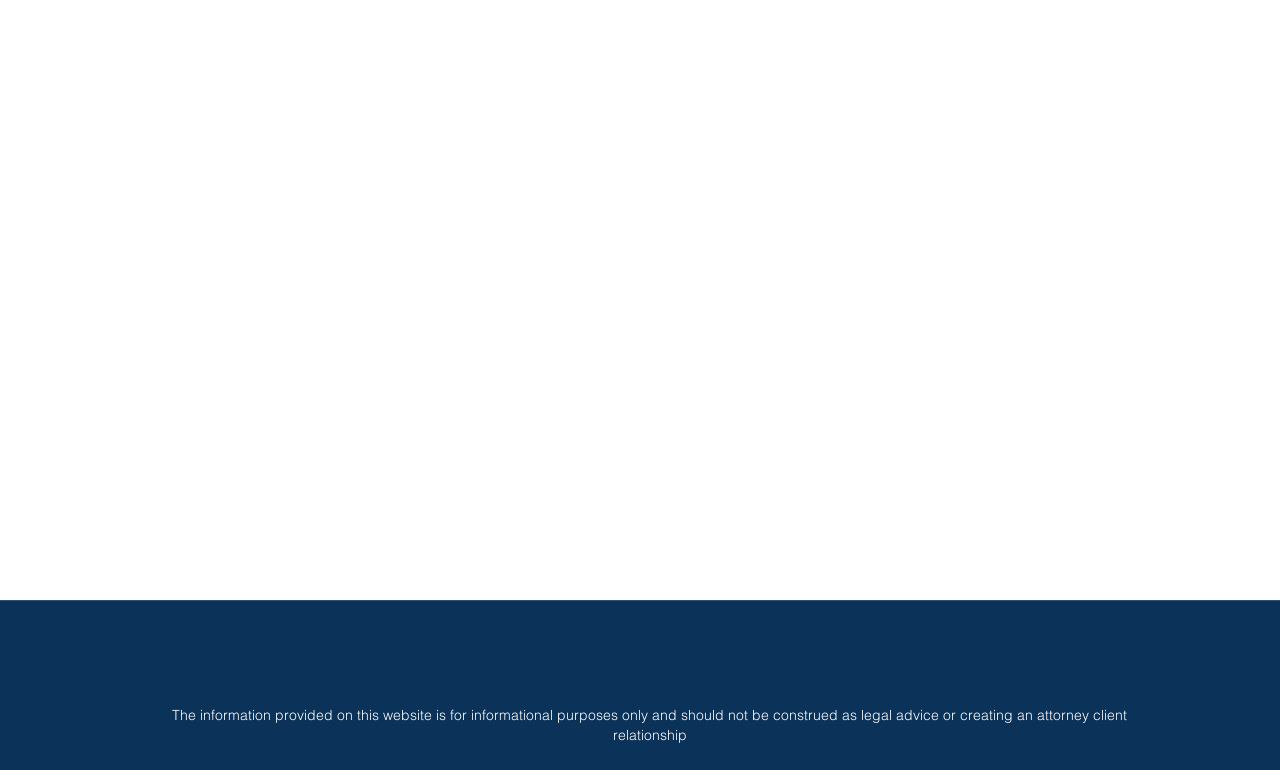How many ways to obtain title insurance are mentioned?
Give a detailed and exhaustive answer to the question.

The webpage mentions two ways to obtain title insurance on your property, which are the agent/company procedure and the approved attorney process.